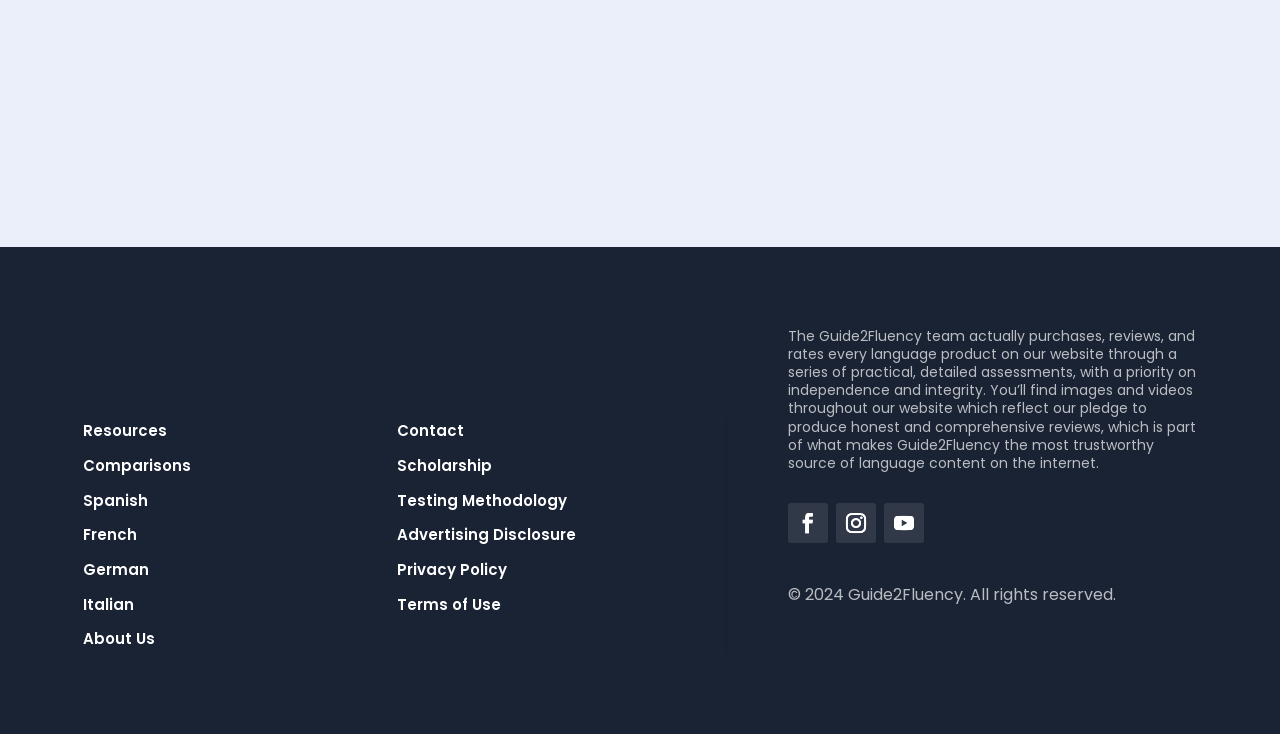Using the webpage screenshot, find the UI element described by Advertising Disclosure. Provide the bounding box coordinates in the format (top-left x, top-left y, bottom-right x, bottom-right y), ensuring all values are floating point numbers between 0 and 1.

[0.31, 0.714, 0.45, 0.743]